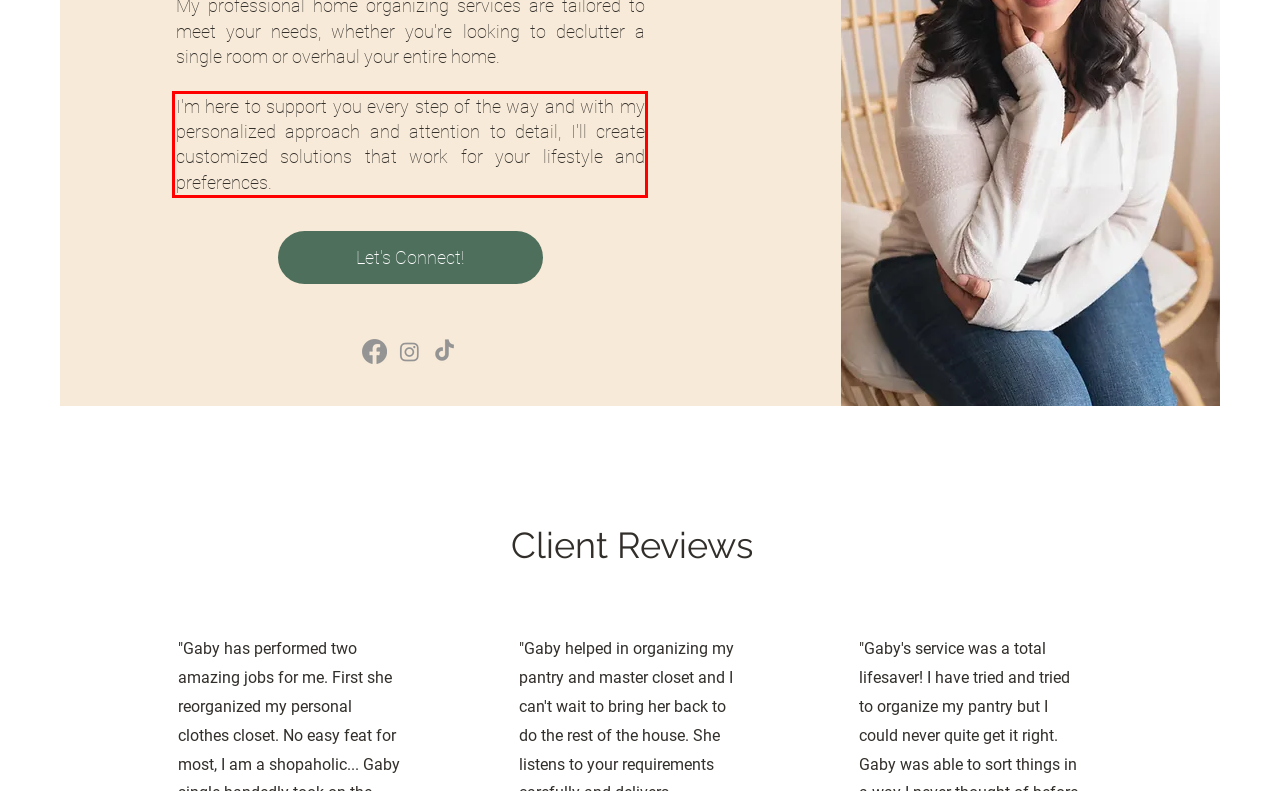You are provided with a screenshot of a webpage featuring a red rectangle bounding box. Extract the text content within this red bounding box using OCR.

I'm here to support you every step of the way and with my personalized approach and attention to detail, I'll create customized solutions that work for your lifestyle and preferences.